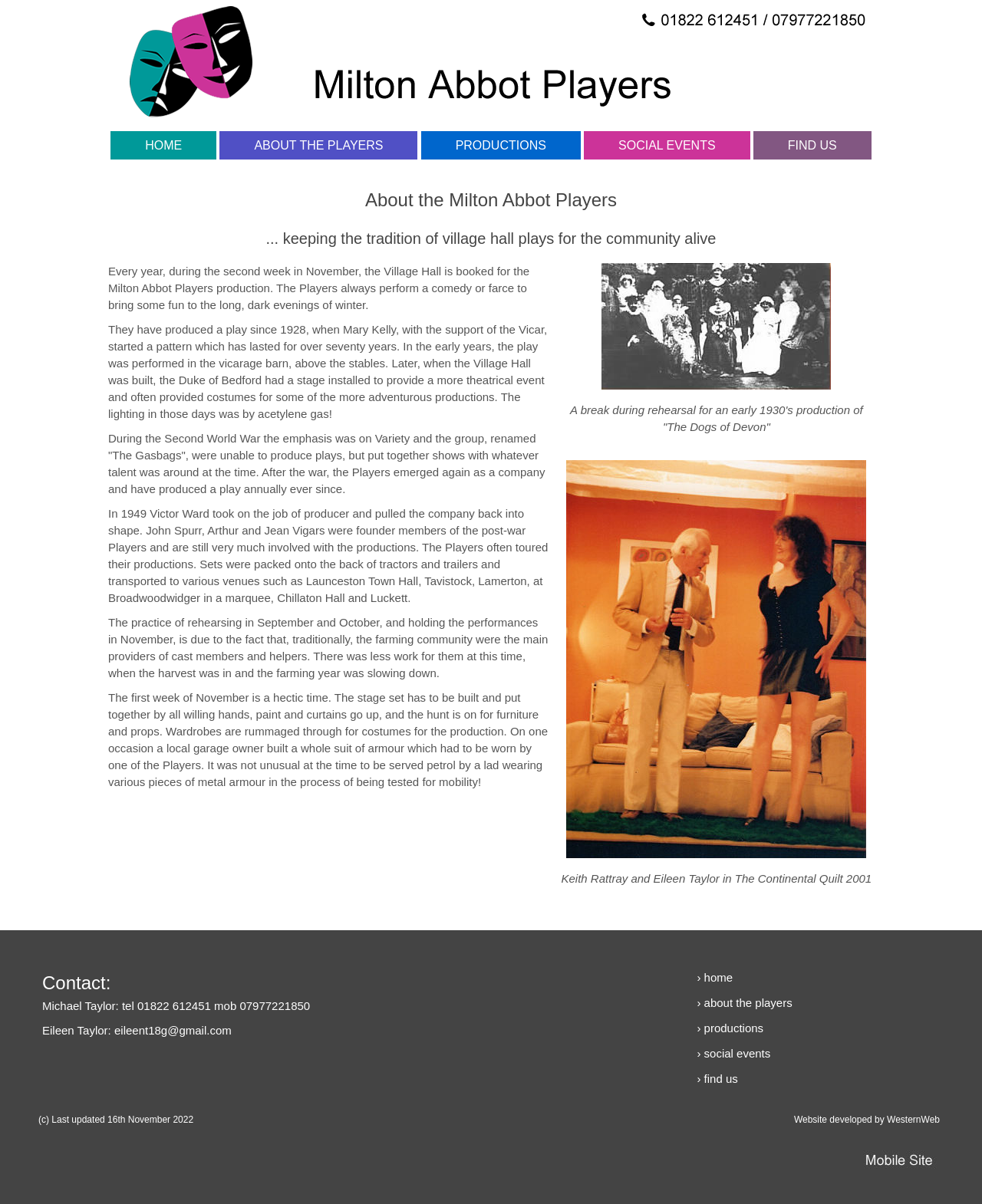Locate the bounding box coordinates of the item that should be clicked to fulfill the instruction: "View the 'PRODUCTIONS' page".

[0.447, 0.11, 0.573, 0.131]